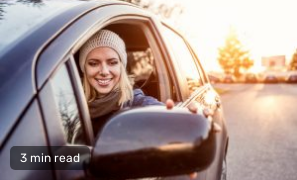Give a thorough explanation of the elements present in the image.

A cheerful woman leans out of the driver's side window of a car, sporting a cozy beanie and a scarf as she enjoys a sunny day. Her smile reflects a sense of freedom and adventure, suggesting a journey or outing. The background features warm sunlight filtering through trees, enhancing the warm and inviting atmosphere. A text overlay indicates "3 min read," likely connecting to an article or blog post that explores topics related to driving or travel. This image captures the essence of exploring new places and the joy of the open road.